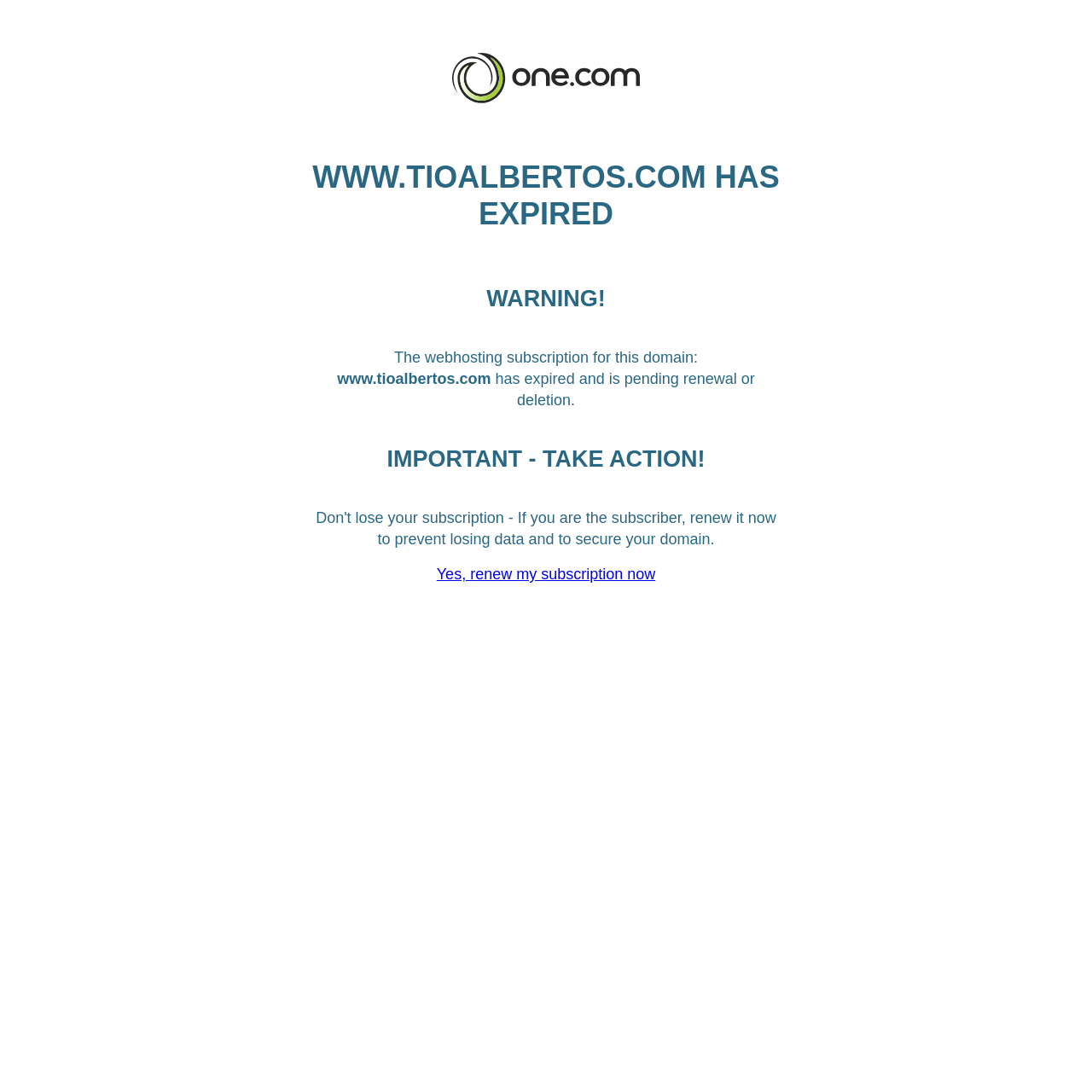What is the domain name?
Offer a detailed and full explanation in response to the question.

I can see a static text 'www.tioalbertos.com' on the webpage which indicates that it is the domain name.